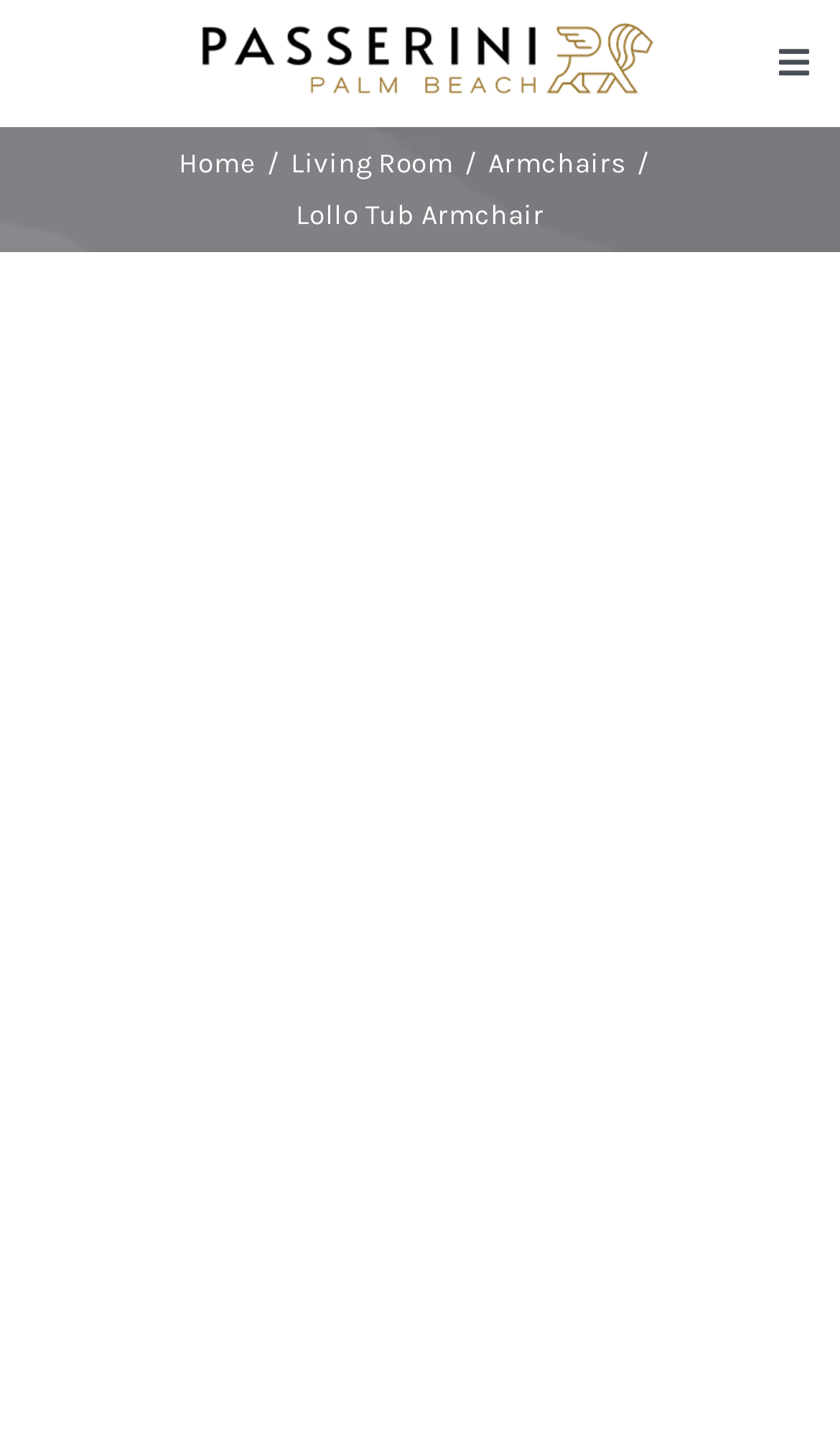Given the content of the image, can you provide a detailed answer to the question?
Is there an image on the page?

There are multiple images on the page, including the 'Avada Classic Shop' image and the image associated with the link ''.